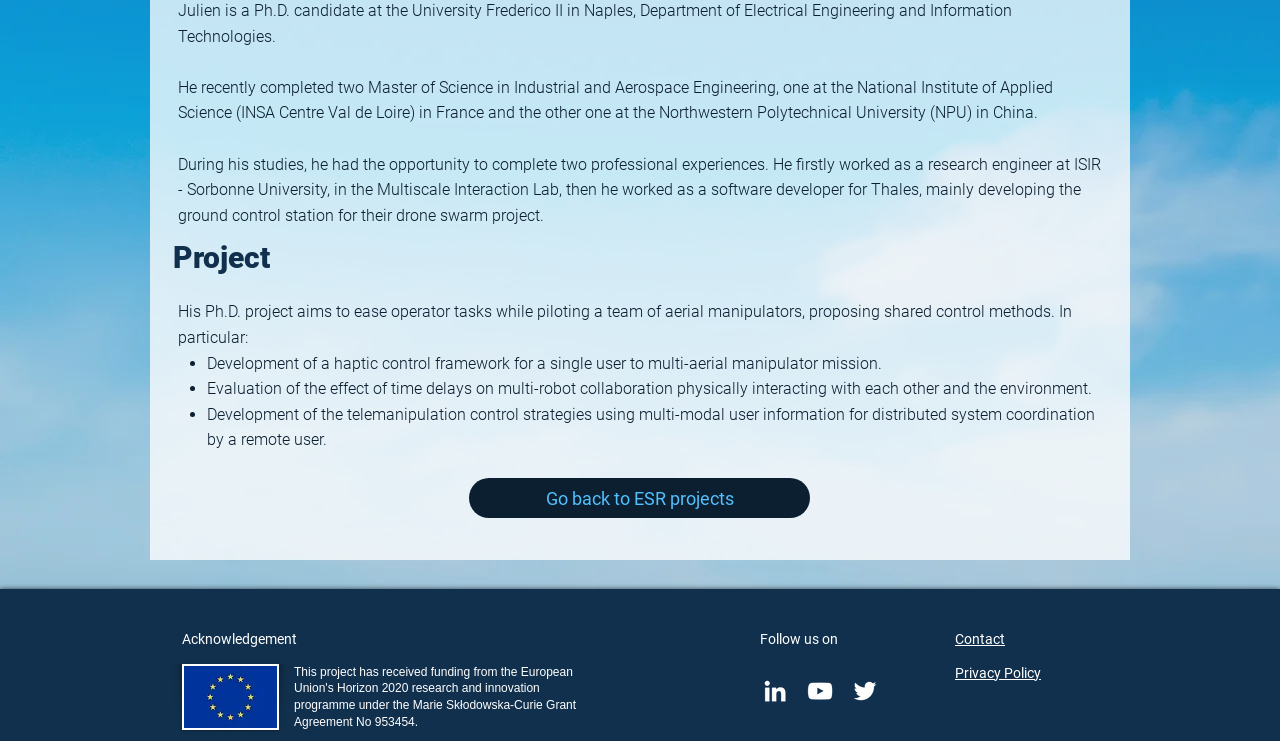Identify the bounding box for the UI element described as: "Go back to ESR projects". Ensure the coordinates are four float numbers between 0 and 1, formatted as [left, top, right, bottom].

[0.366, 0.646, 0.633, 0.7]